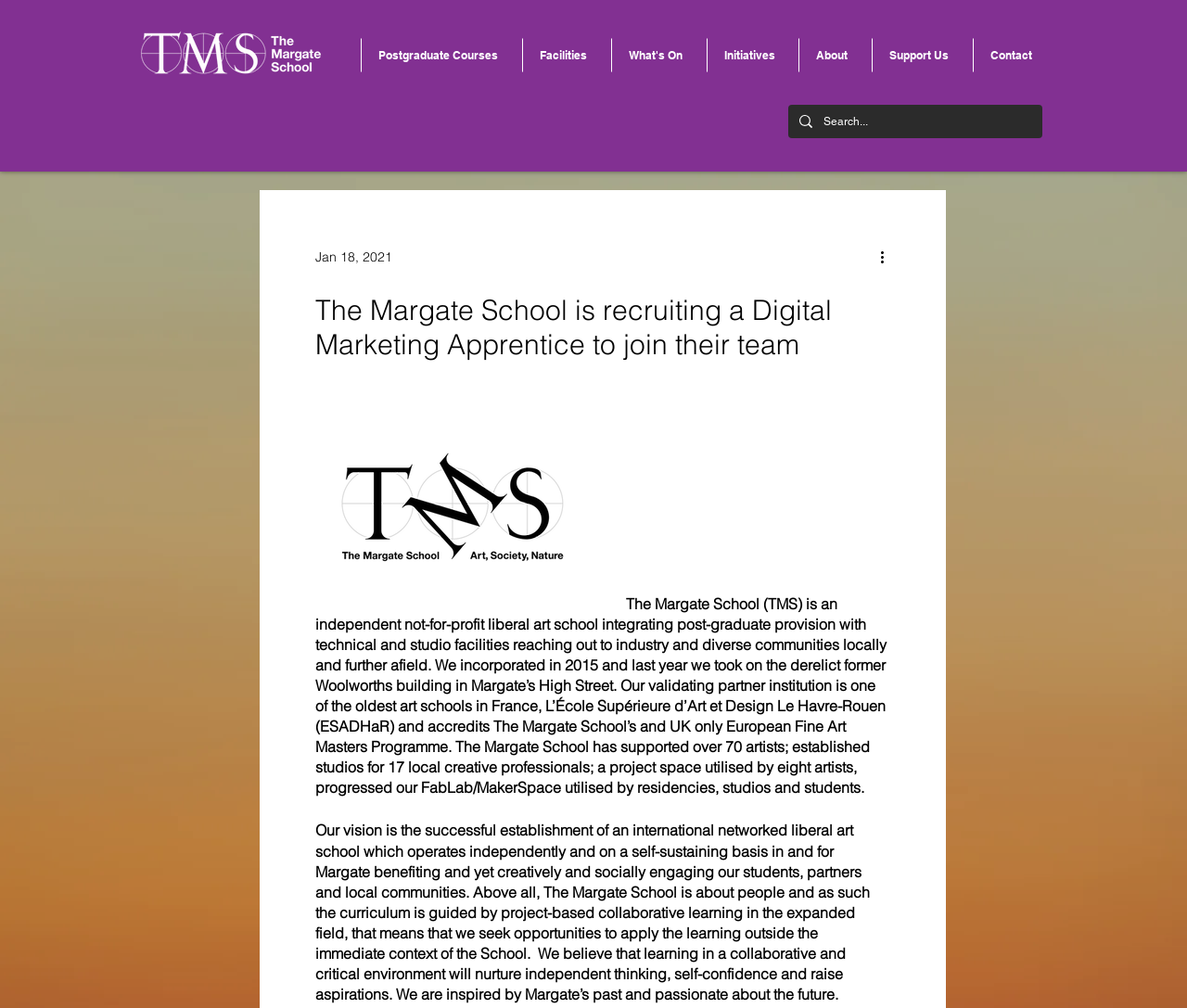Please determine the bounding box coordinates of the element to click in order to execute the following instruction: "Click on 'July 2023'". The coordinates should be four float numbers between 0 and 1, specified as [left, top, right, bottom].

None